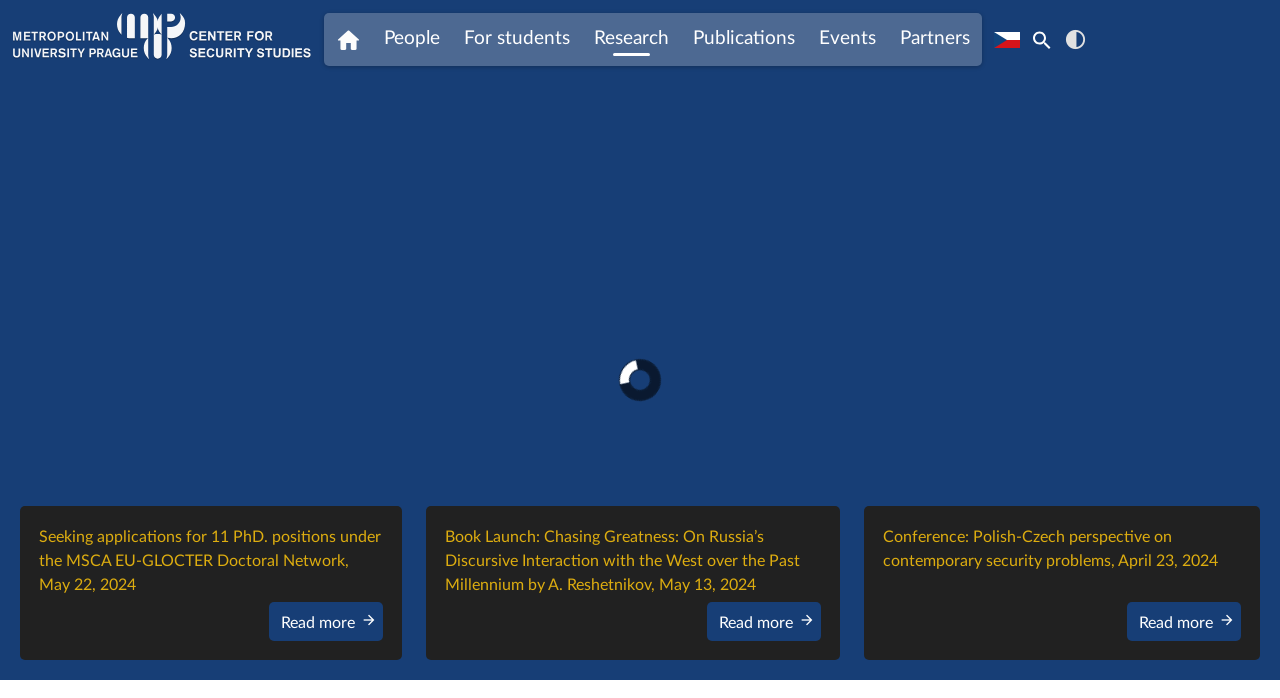Determine the bounding box coordinates for the UI element matching this description: "Center for Security Studies".

[0.253, 0.019, 0.291, 0.095]